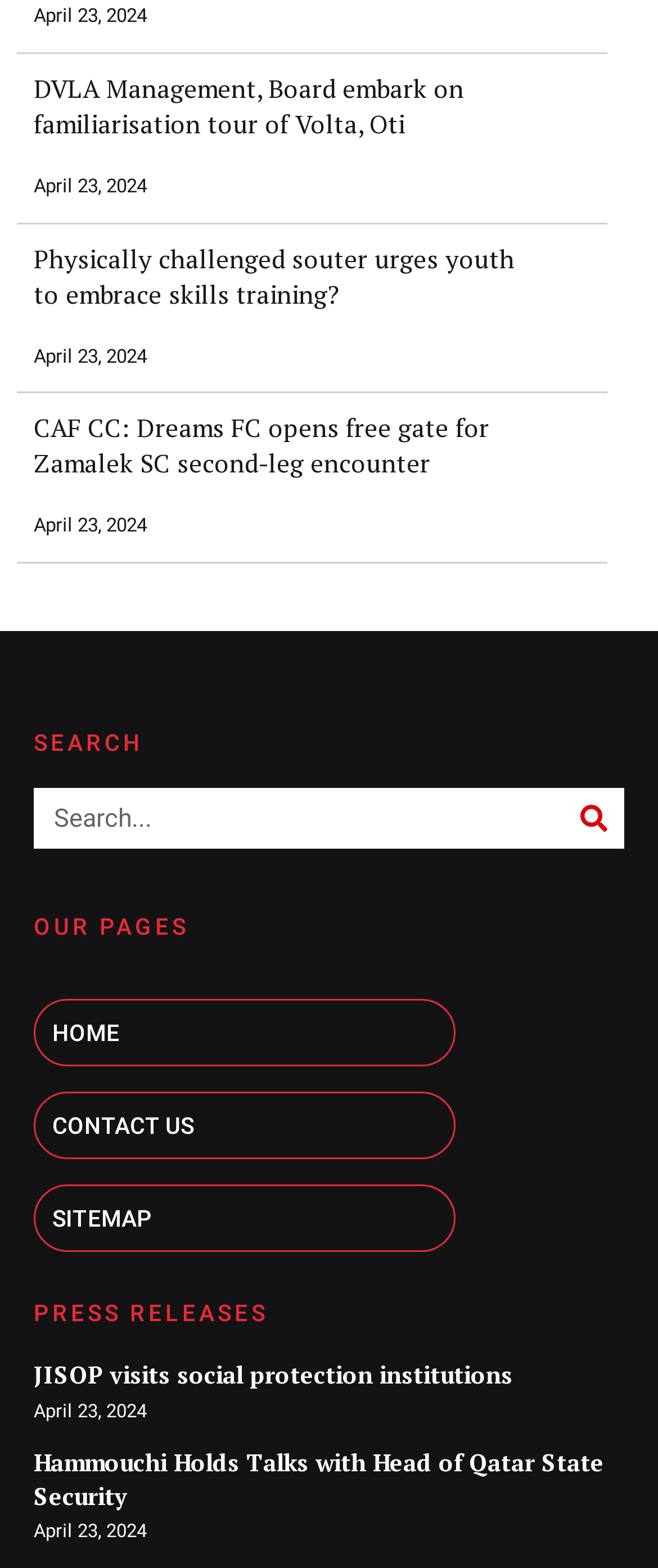Please identify the bounding box coordinates of the element I should click to complete this instruction: 'Check contact us page'. The coordinates should be given as four float numbers between 0 and 1, like this: [left, top, right, bottom].

[0.051, 0.696, 0.692, 0.739]